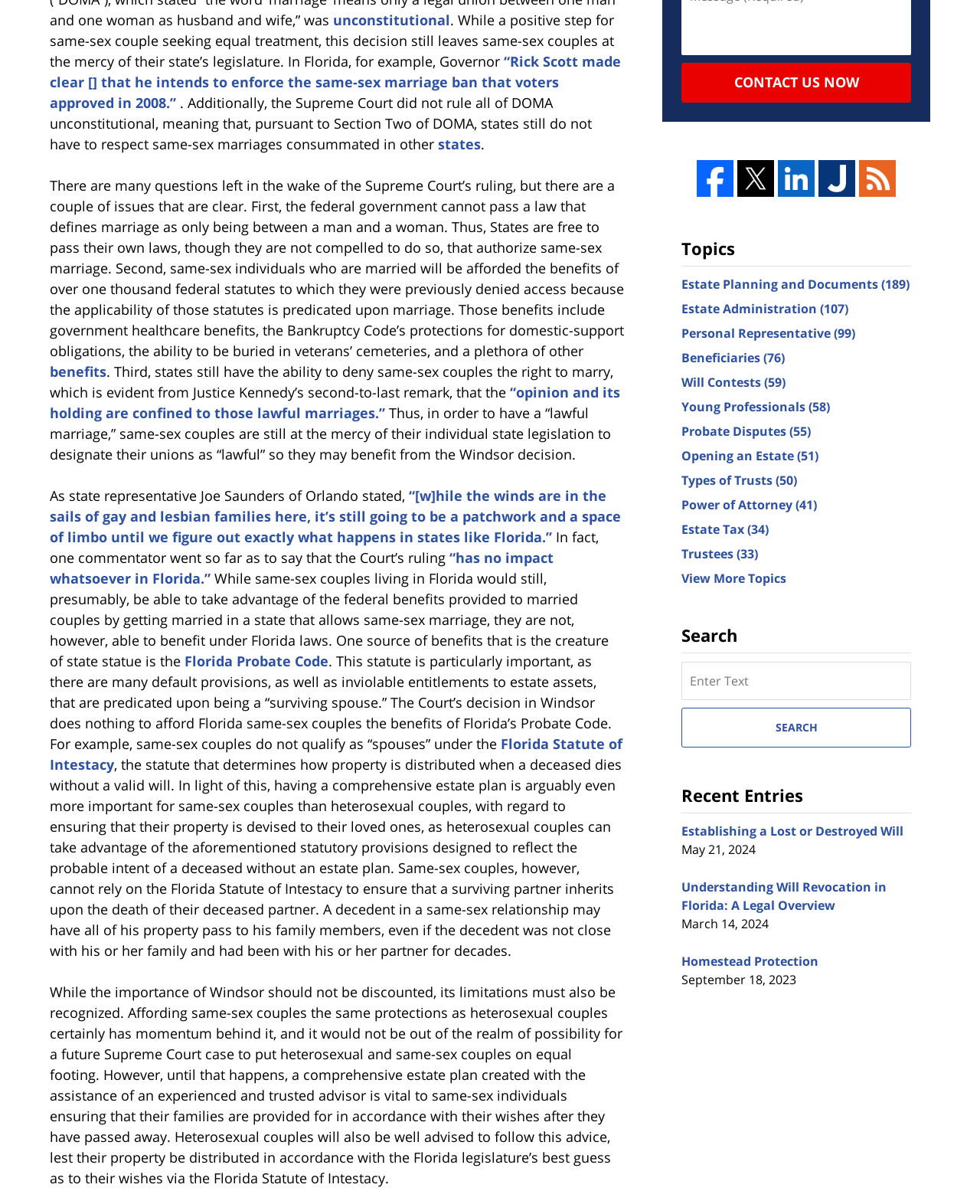Specify the bounding box coordinates (top-left x, top-left y, bottom-right x, bottom-right y) of the UI element in the screenshot that matches this description: Homestead Protection

[0.695, 0.792, 0.835, 0.806]